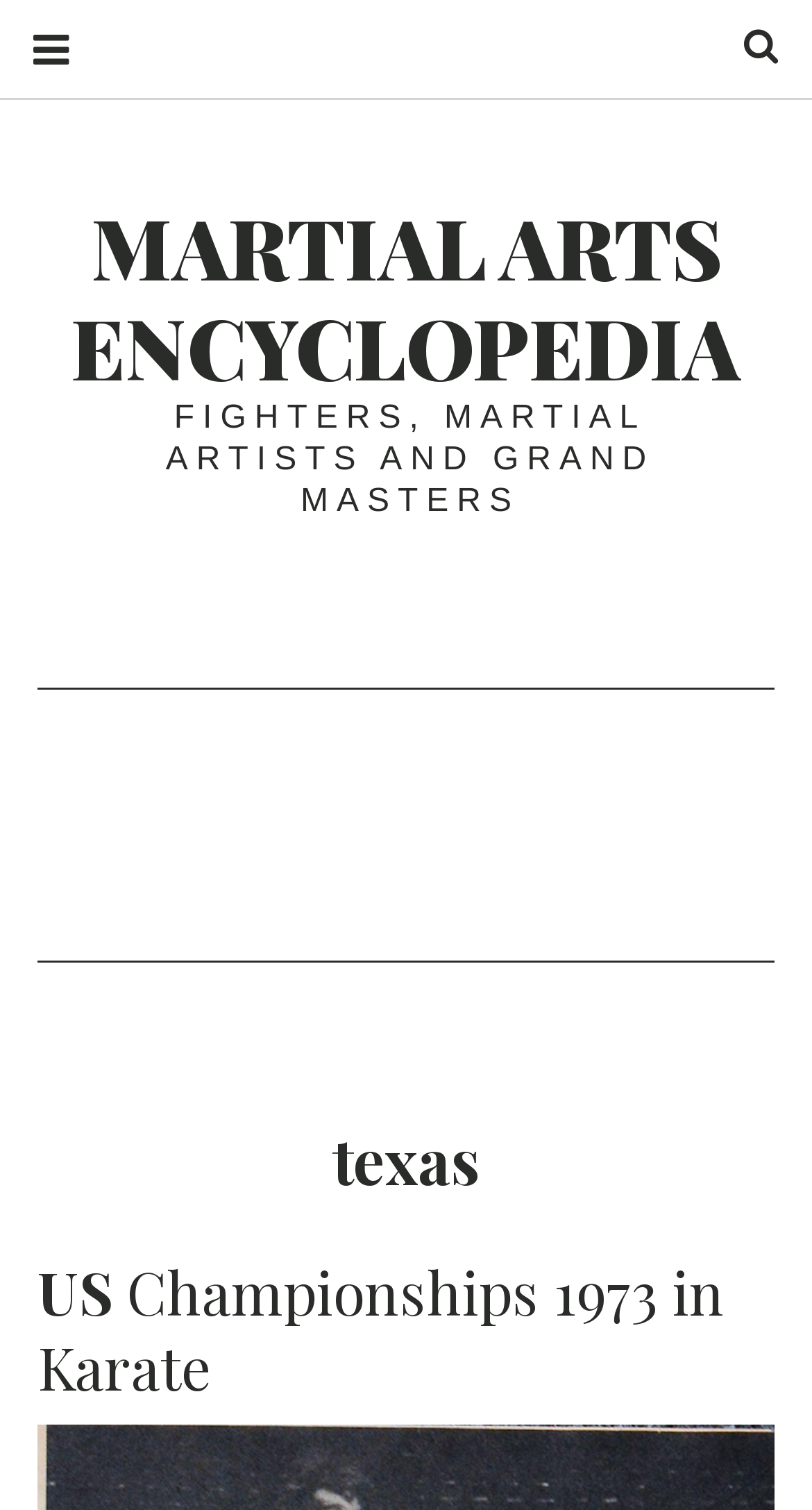Please find and give the text of the main heading on the webpage.

MARTIAL ARTS ENCYCLOPEDIA